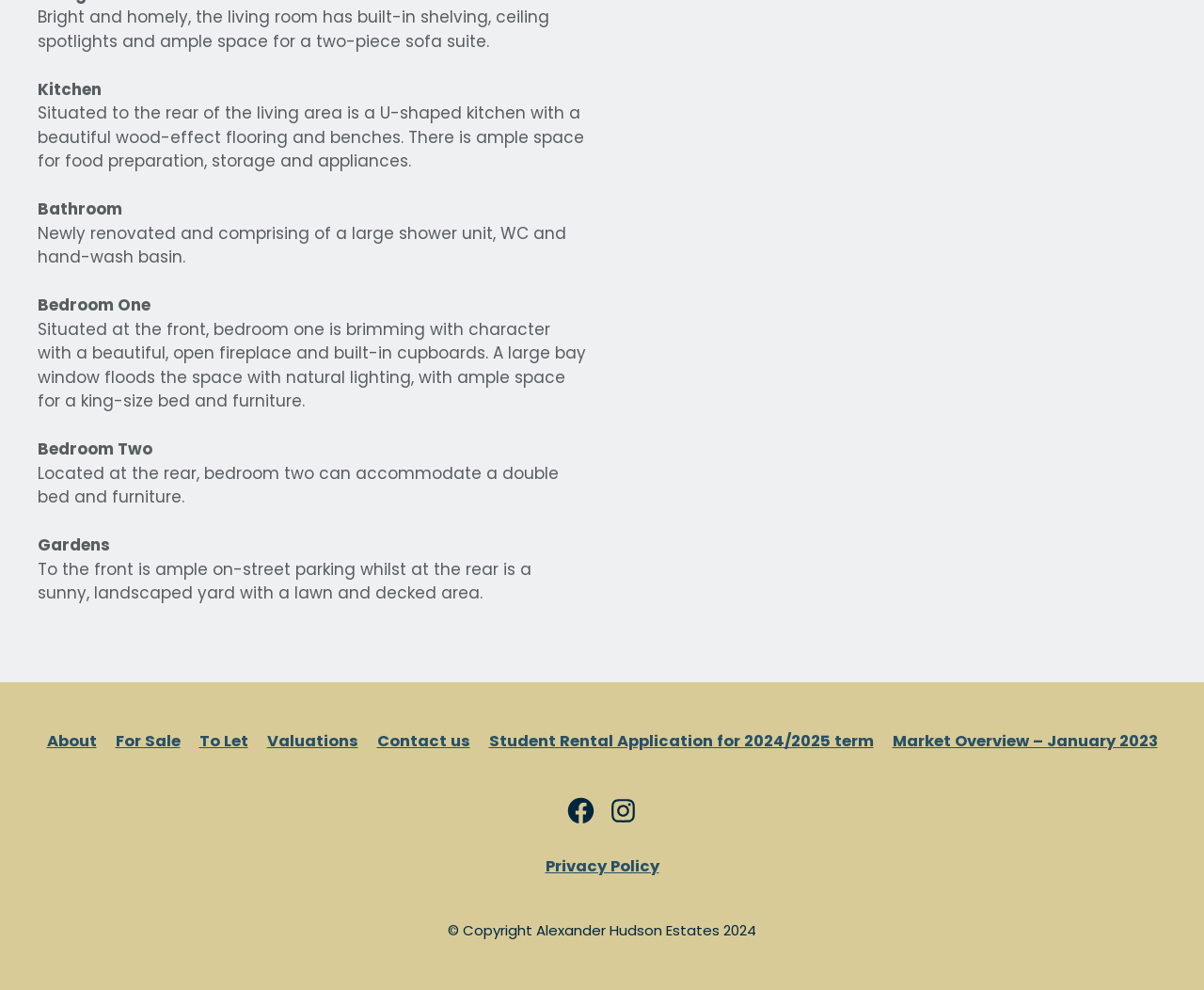What is the type of room described in the first paragraph? Using the information from the screenshot, answer with a single word or phrase.

Living room